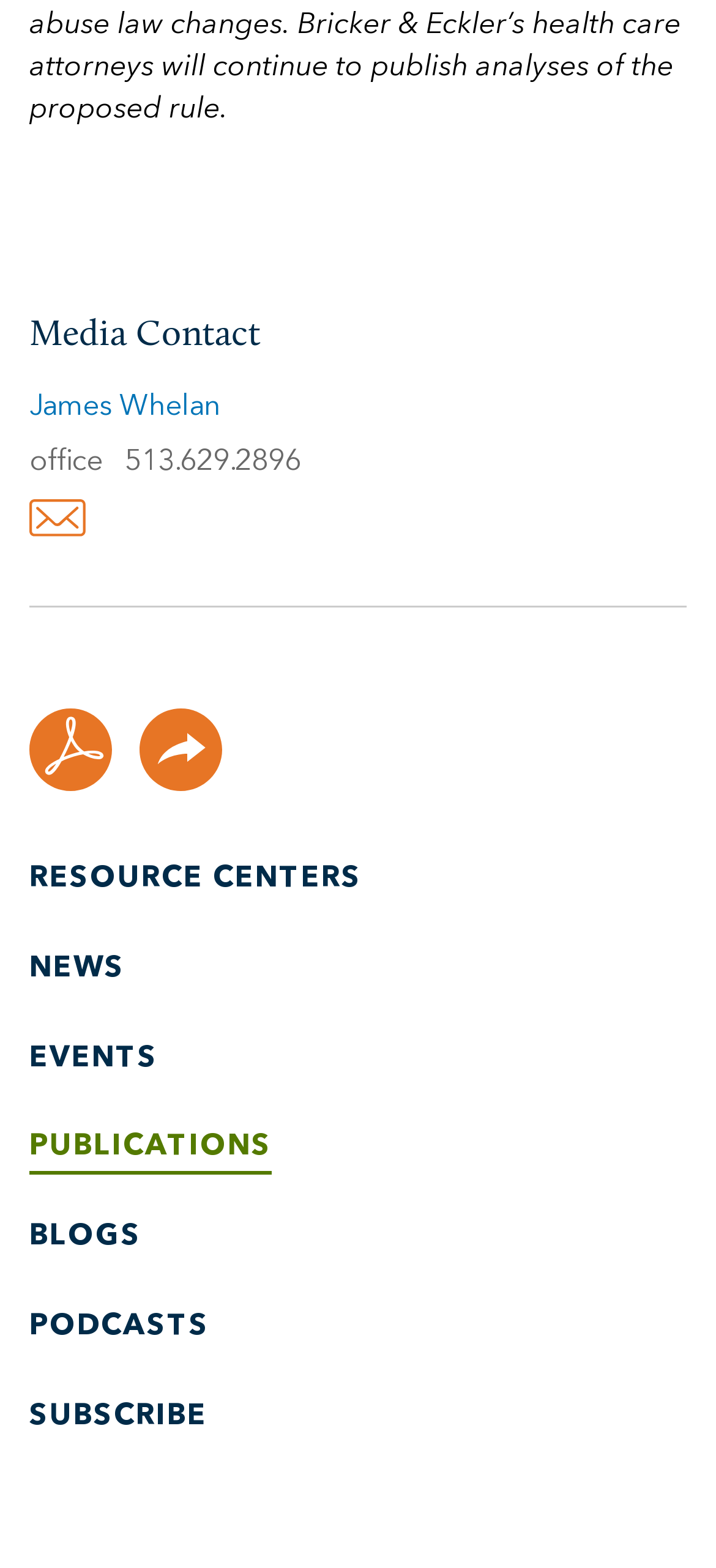Determine the bounding box coordinates of the clickable element necessary to fulfill the instruction: "Click the Share button". Provide the coordinates as four float numbers within the 0 to 1 range, i.e., [left, top, right, bottom].

[0.195, 0.452, 0.31, 0.505]